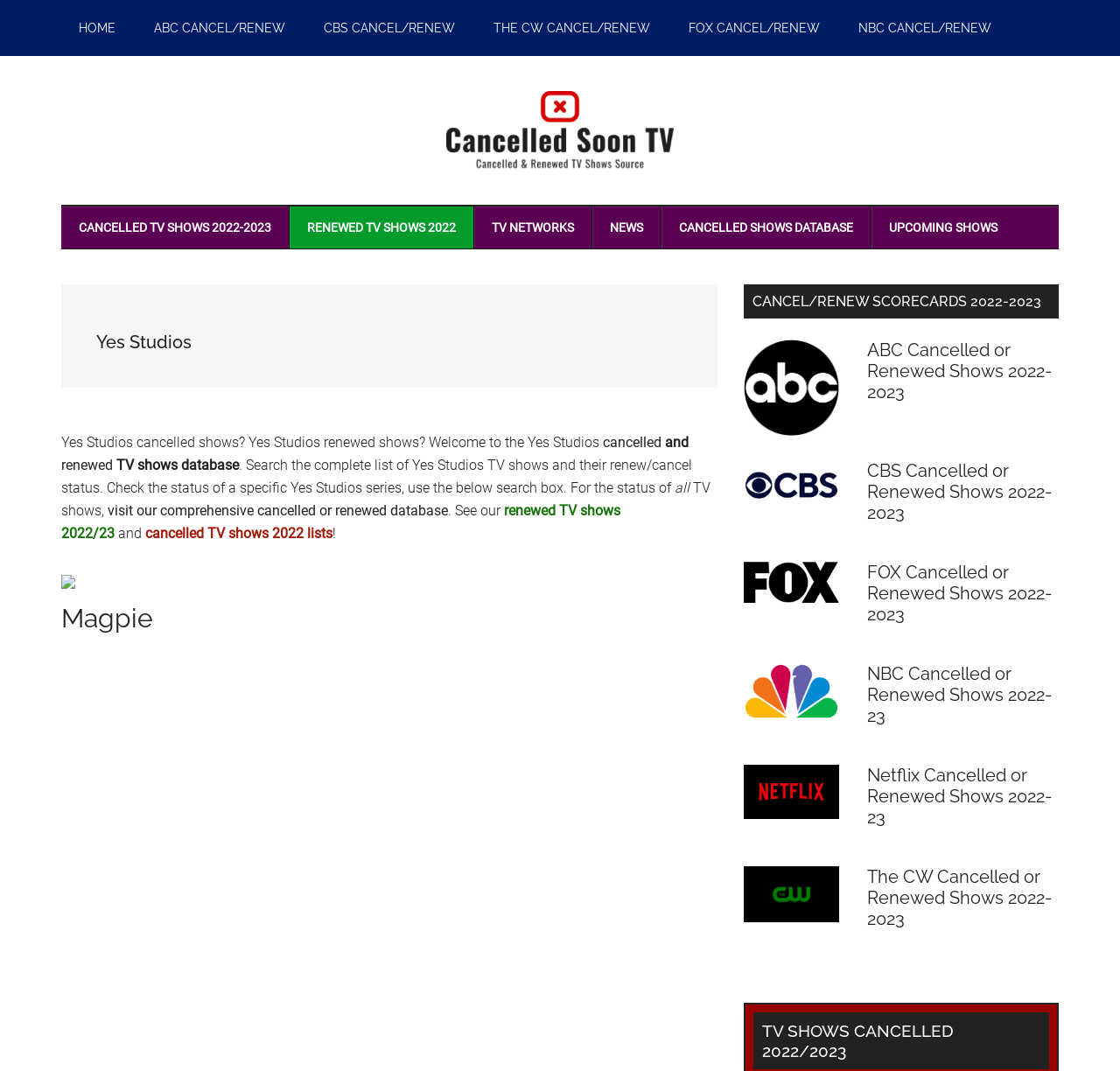How many cancelled or renewed TV shows are listed?
Provide a detailed answer to the question using information from the image.

The webpage lists multiple cancelled or renewed TV shows, including those from different TV networks, but the exact number is not specified.